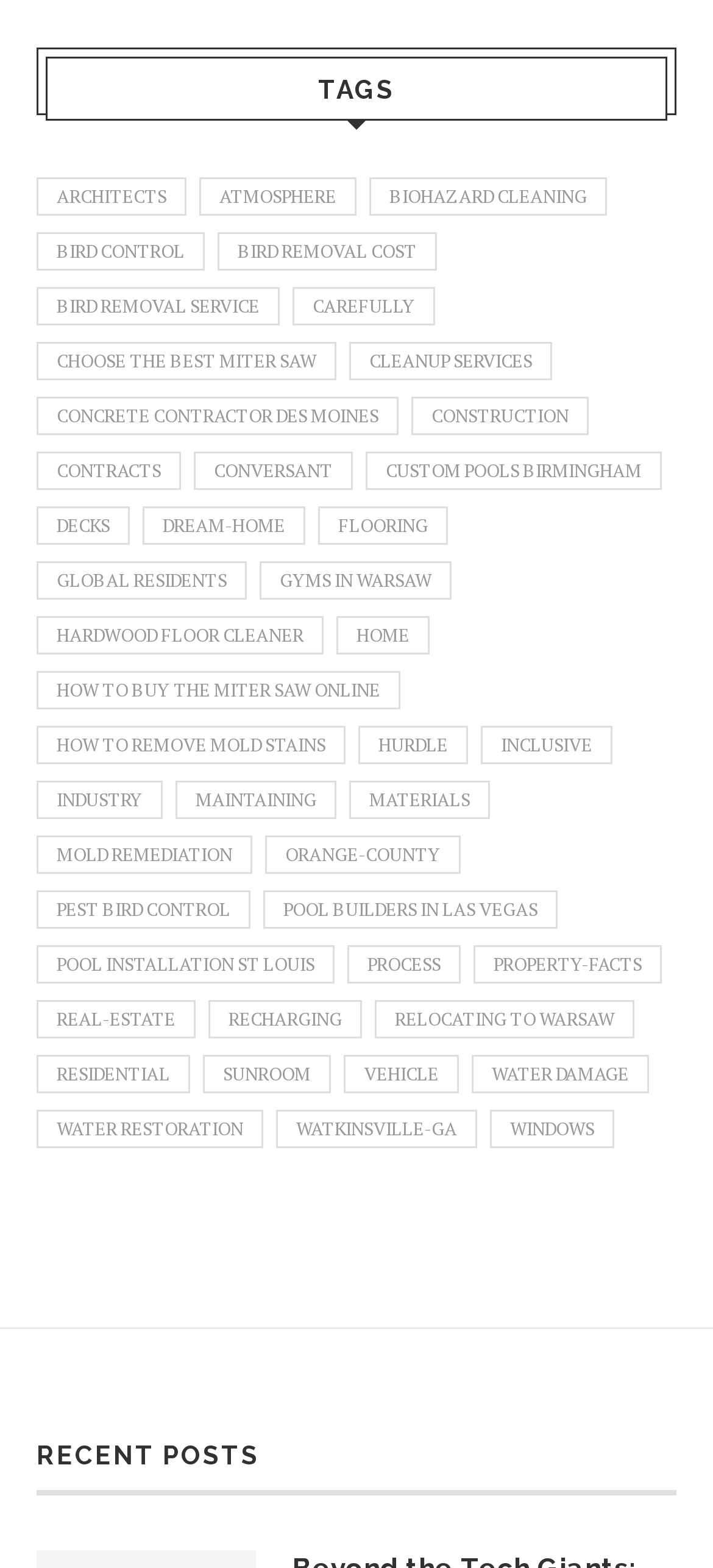Can you identify the bounding box coordinates of the clickable region needed to carry out this instruction: 'Click on the 'real-estate' link'? The coordinates should be four float numbers within the range of 0 to 1, stated as [left, top, right, bottom].

[0.051, 0.638, 0.274, 0.662]